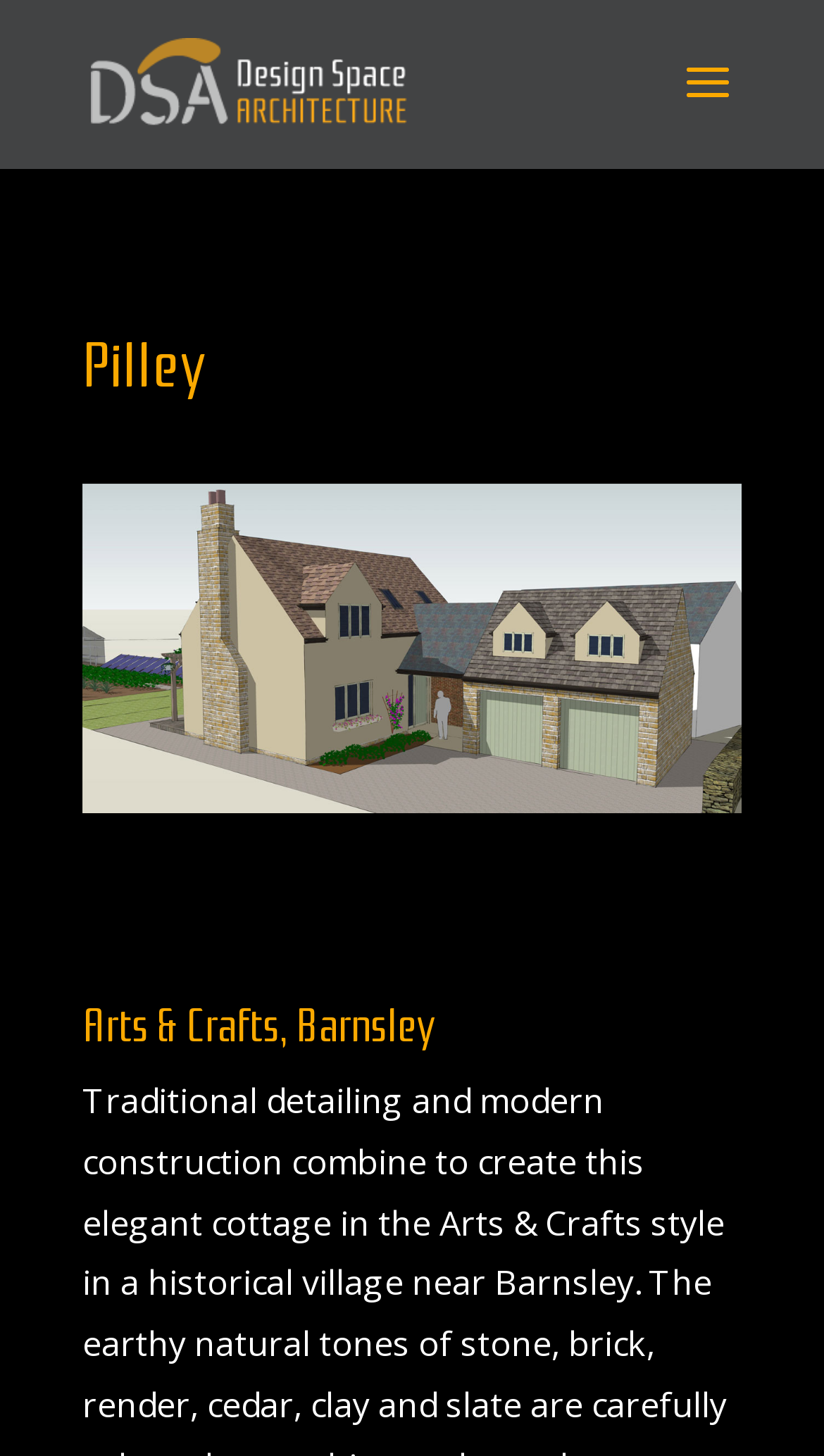Use a single word or phrase to answer the question:
What is the name of the village where the cottage is located?

Pilley